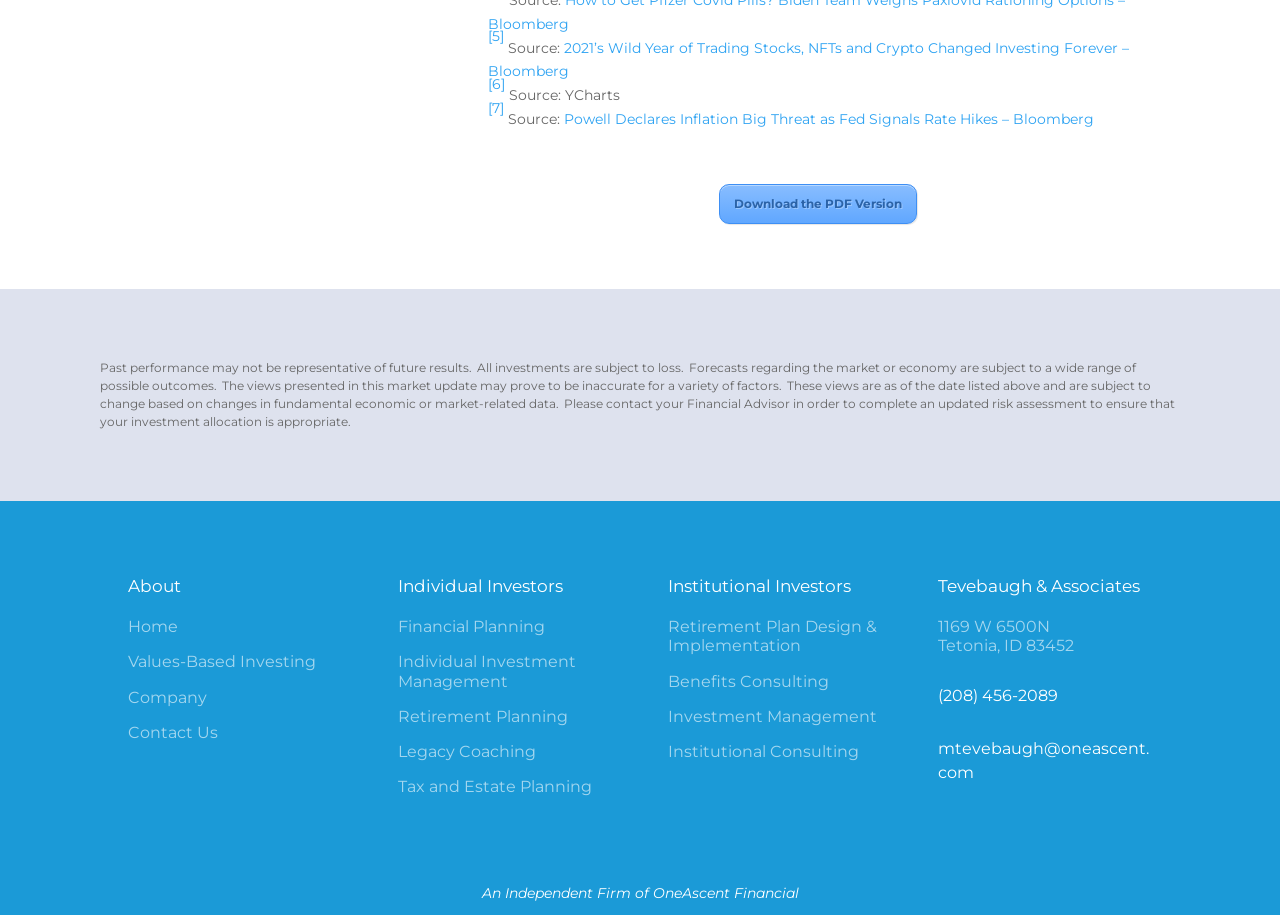From the element description Individual Investment Management, predict the bounding box coordinates of the UI element. The coordinates must be specified in the format (top-left x, top-left y, bottom-right x, bottom-right y) and should be within the 0 to 1 range.

[0.311, 0.713, 0.45, 0.755]